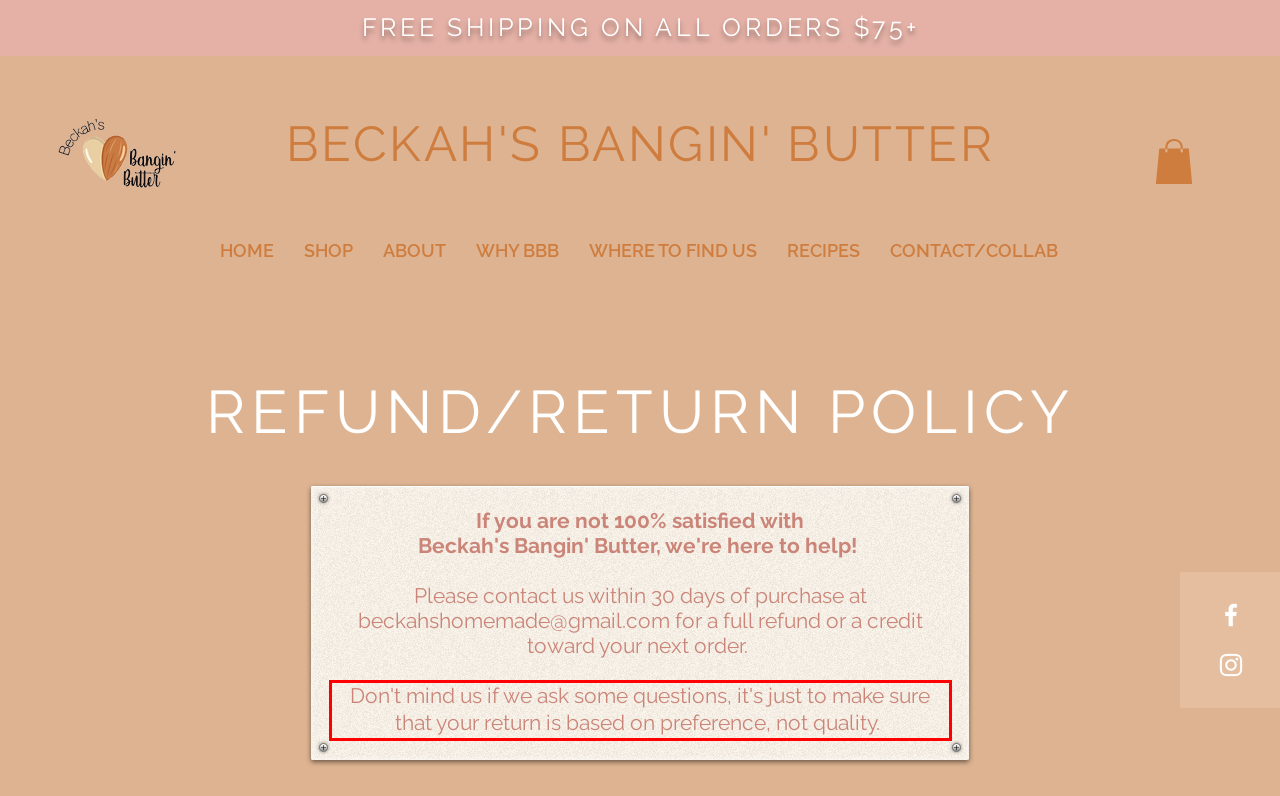Given a screenshot of a webpage containing a red bounding box, perform OCR on the text within this red bounding box and provide the text content.

Don't mind us if we ask some questions, it's just to make sure that your return is based on preference, not quality.